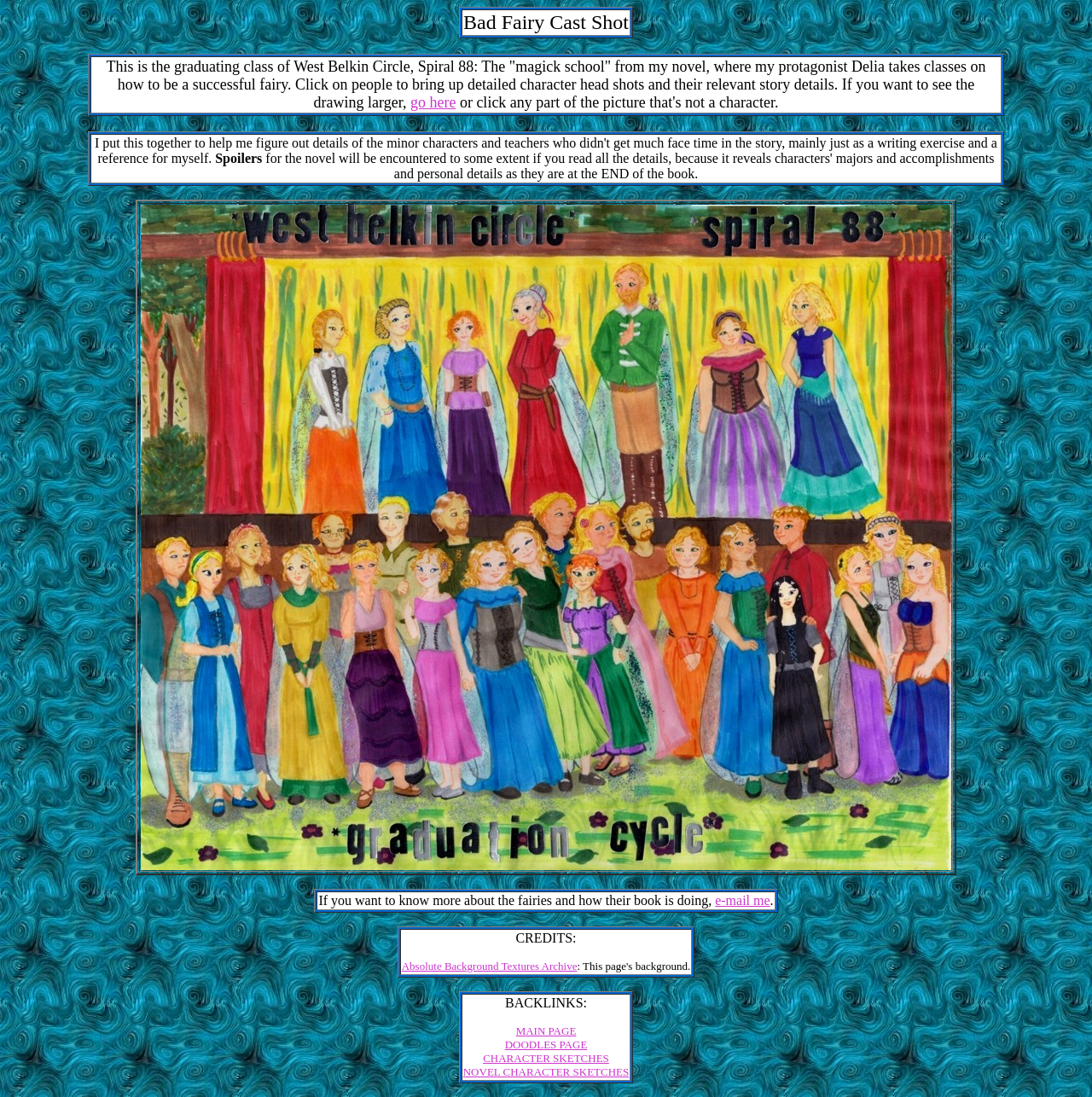Determine the bounding box for the UI element as described: "MAIN PAGE". The coordinates should be represented as four float numbers between 0 and 1, formatted as [left, top, right, bottom].

[0.472, 0.934, 0.528, 0.946]